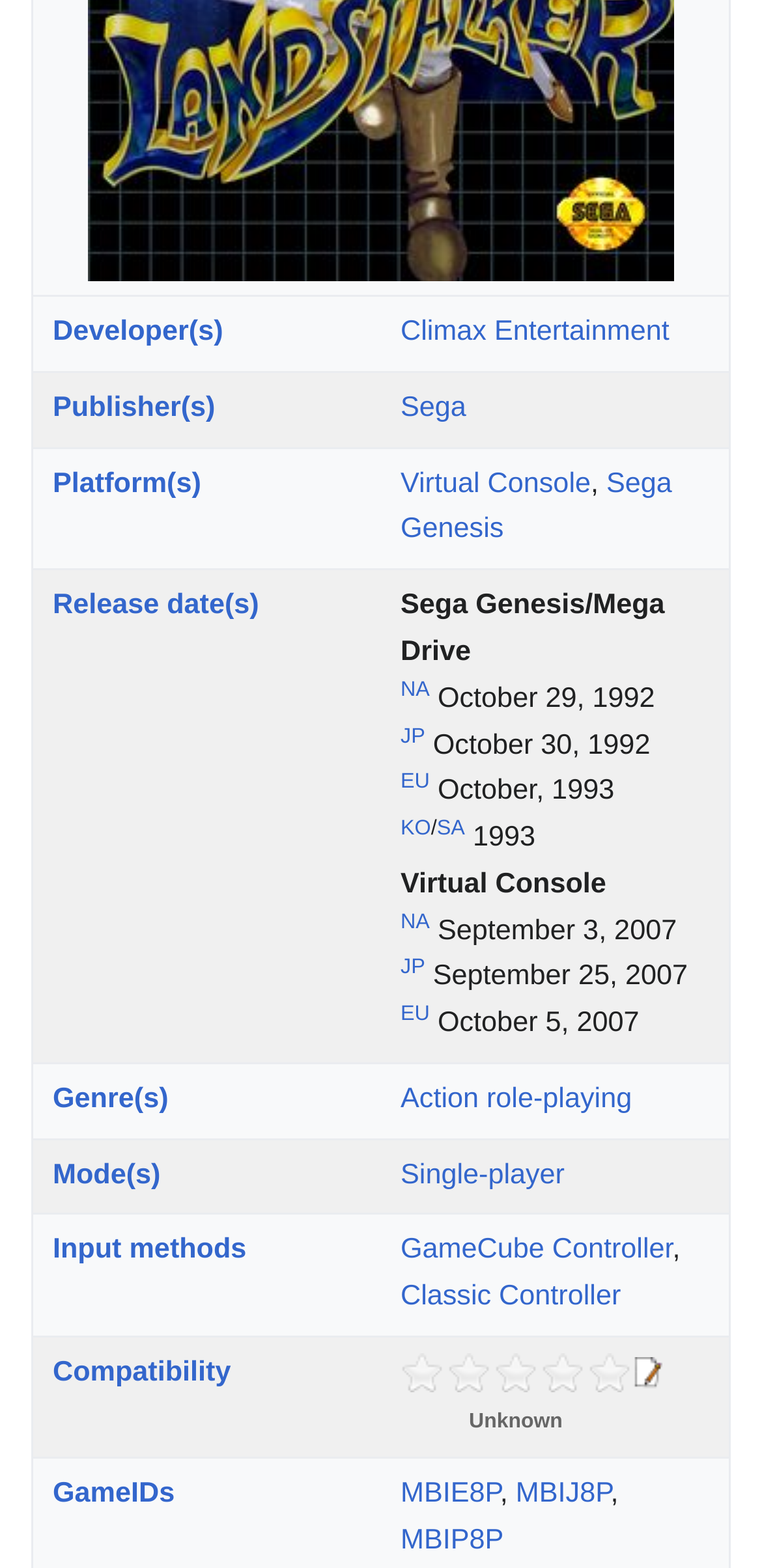From the webpage screenshot, predict the bounding box of the UI element that matches this description: "NA".

[0.526, 0.432, 0.564, 0.447]